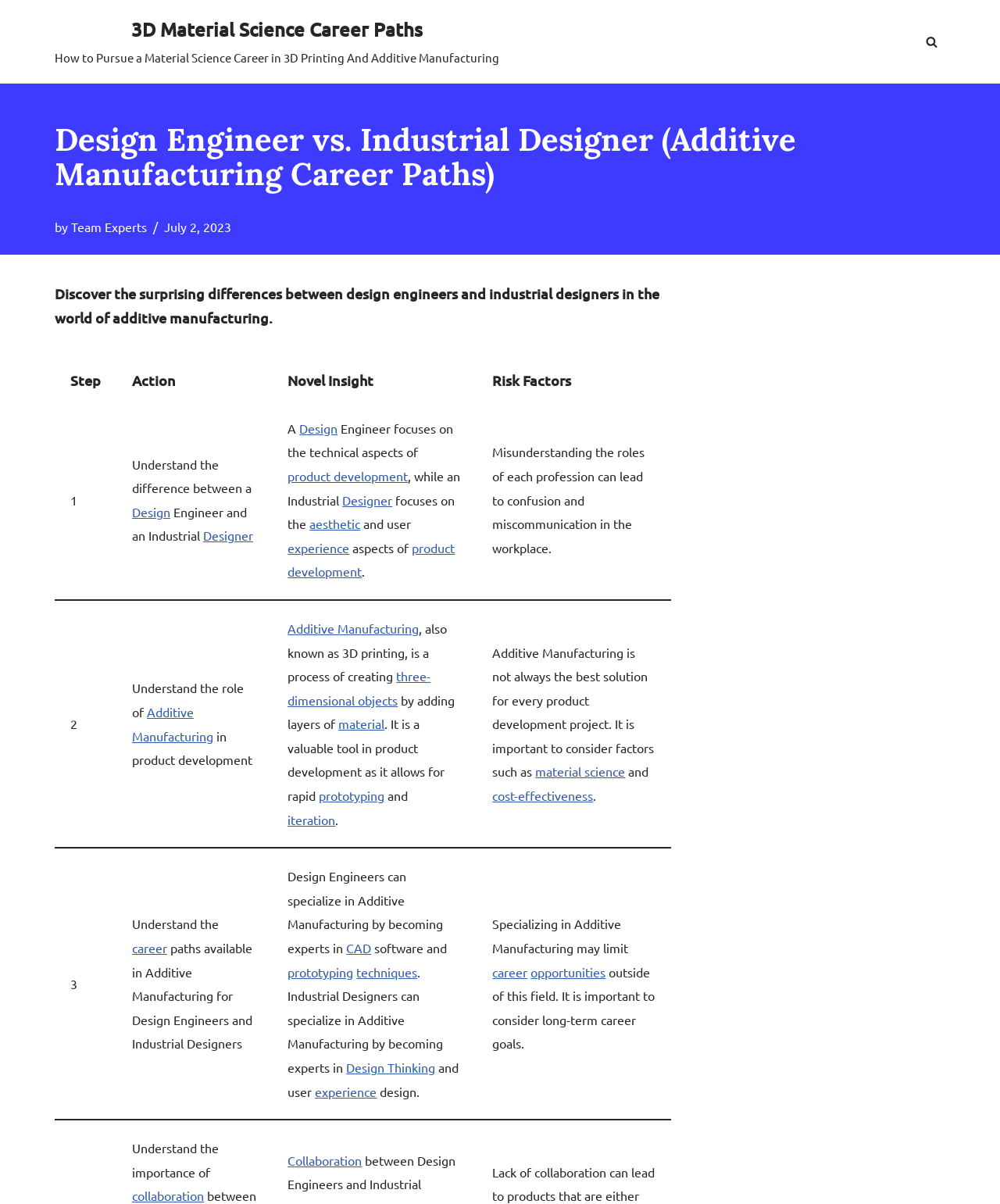What should be considered when deciding to specialize in Additive Manufacturing?
Please utilize the information in the image to give a detailed response to the question.

The webpage suggests that specializing in Additive Manufacturing may limit career opportunities outside of this field, so it is important to consider long-term career goals when making this decision.